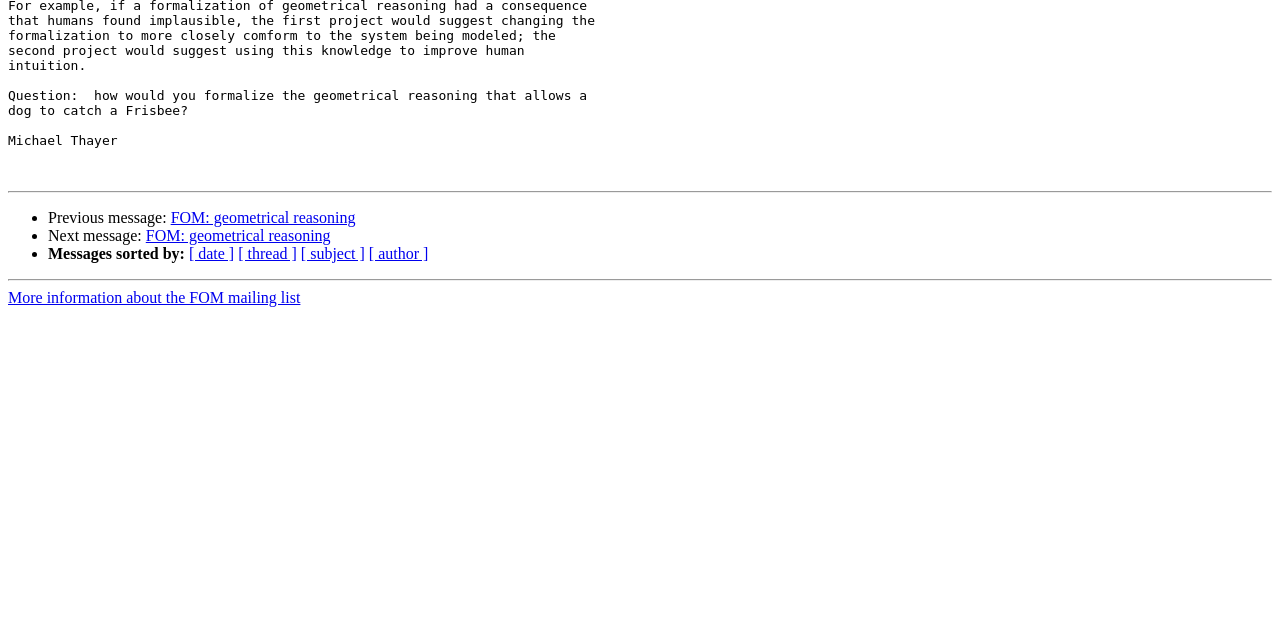Bounding box coordinates are given in the format (top-left x, top-left y, bottom-right x, bottom-right y). All values should be floating point numbers between 0 and 1. Provide the bounding box coordinate for the UI element described as: FOM: geometrical reasoning

[0.114, 0.355, 0.258, 0.382]